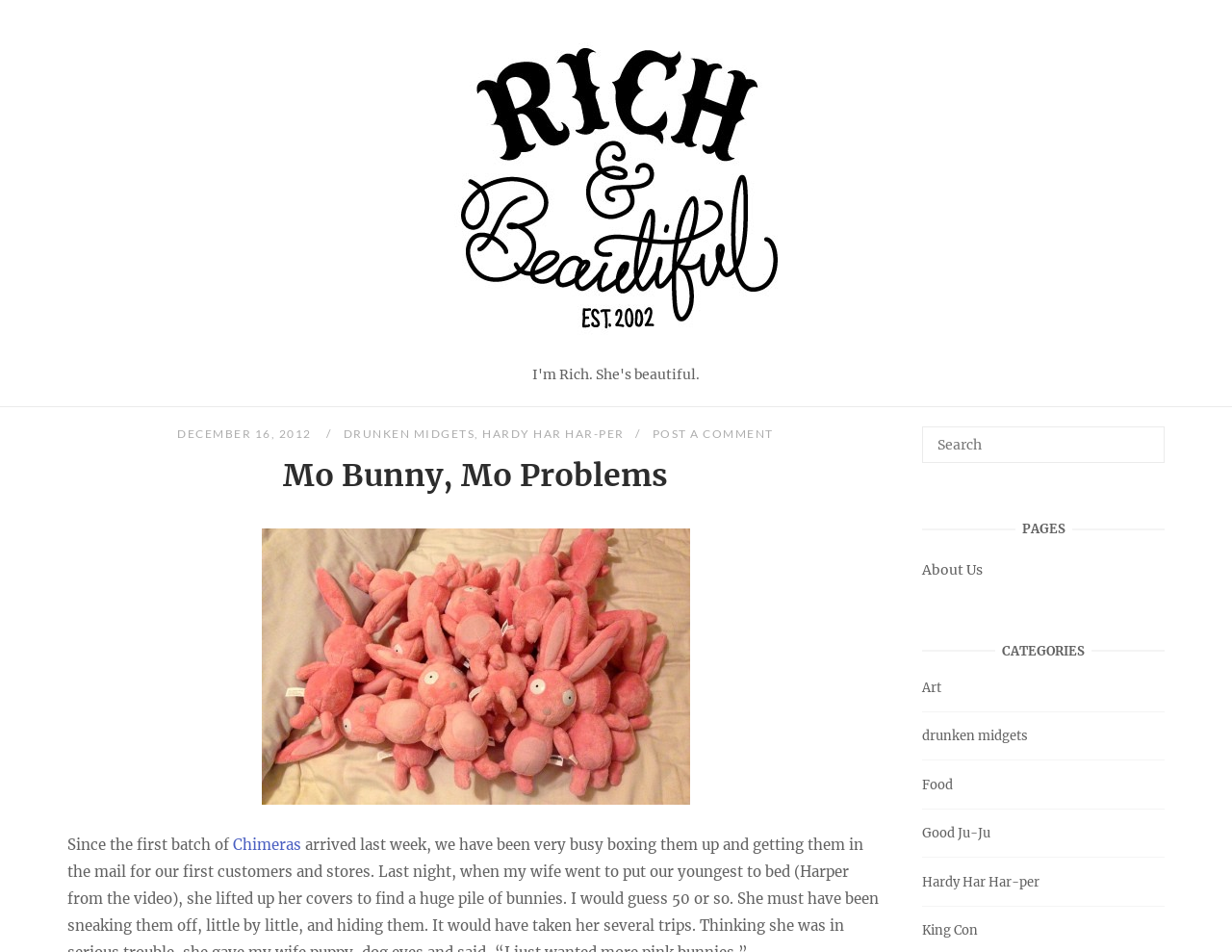Using floating point numbers between 0 and 1, provide the bounding box coordinates in the format (top-left x, top-left y, bottom-right x, bottom-right y). Locate the UI element described here: King Con

[0.748, 0.969, 0.794, 0.986]